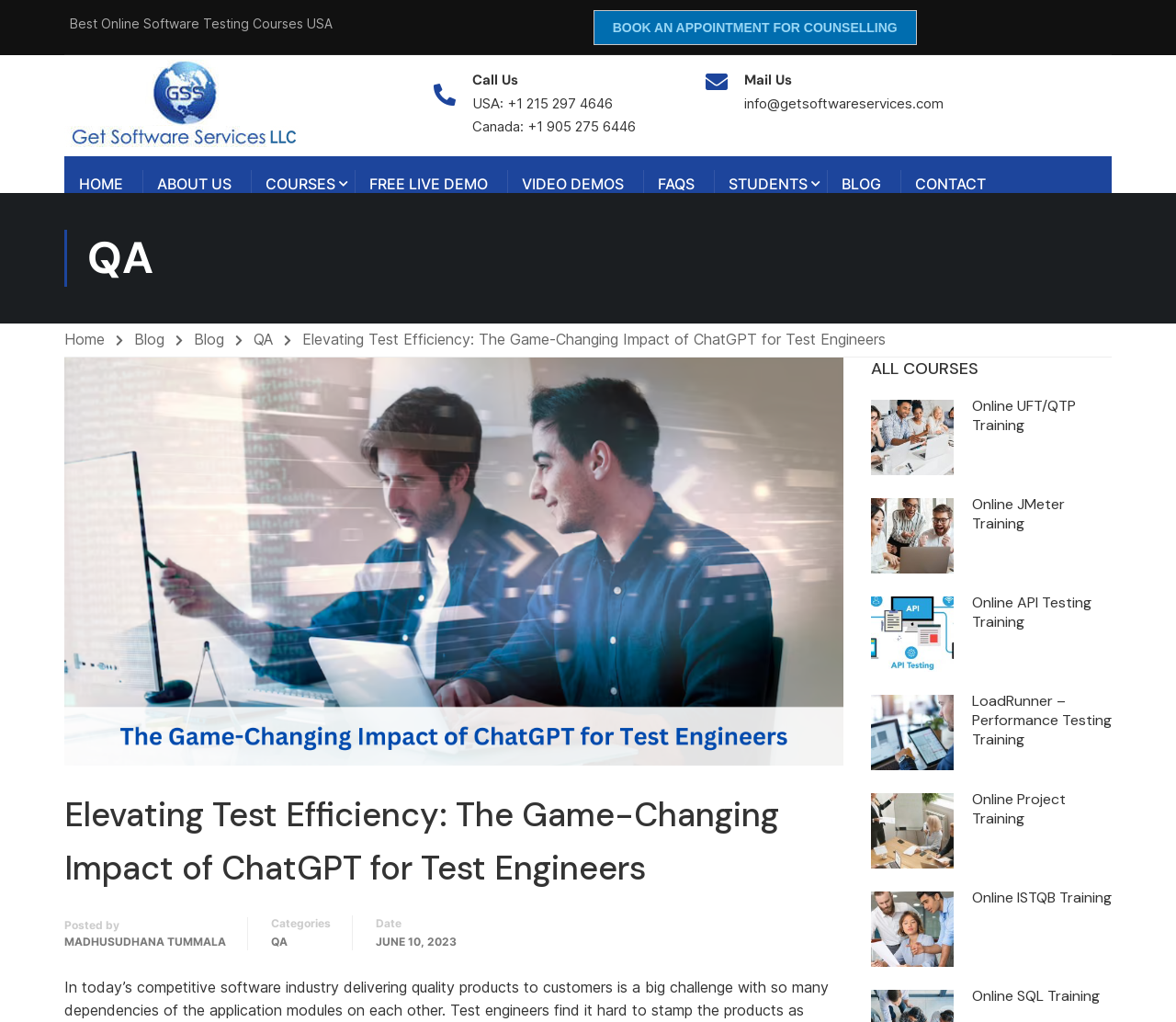Pinpoint the bounding box coordinates of the element to be clicked to execute the instruction: "Read the blog".

[0.703, 0.153, 0.762, 0.207]